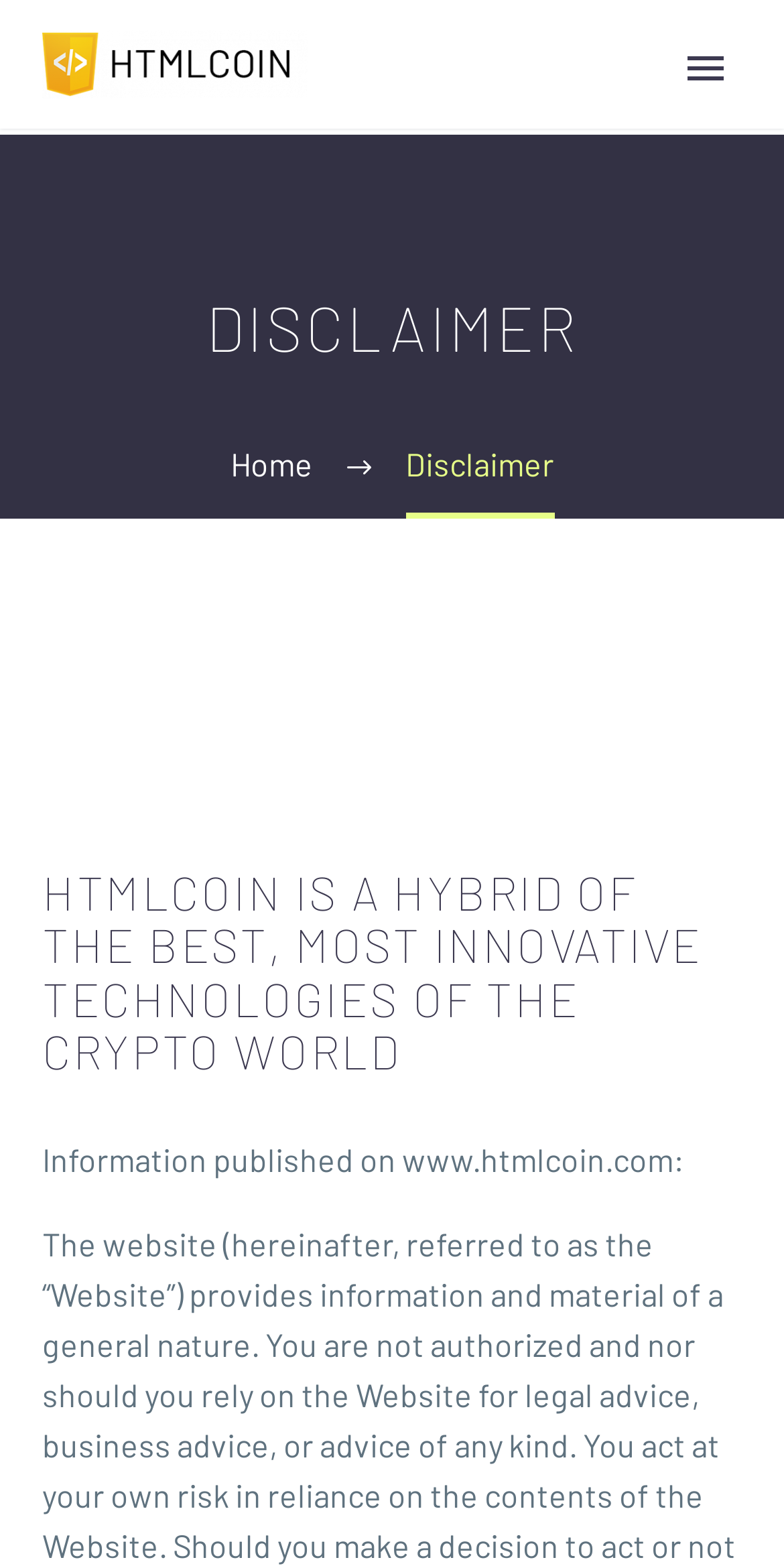Identify the bounding box for the UI element specified in this description: "Team & Partners". The coordinates must be four float numbers between 0 and 1, formatted as [left, top, right, bottom].

[0.056, 0.232, 0.944, 0.299]